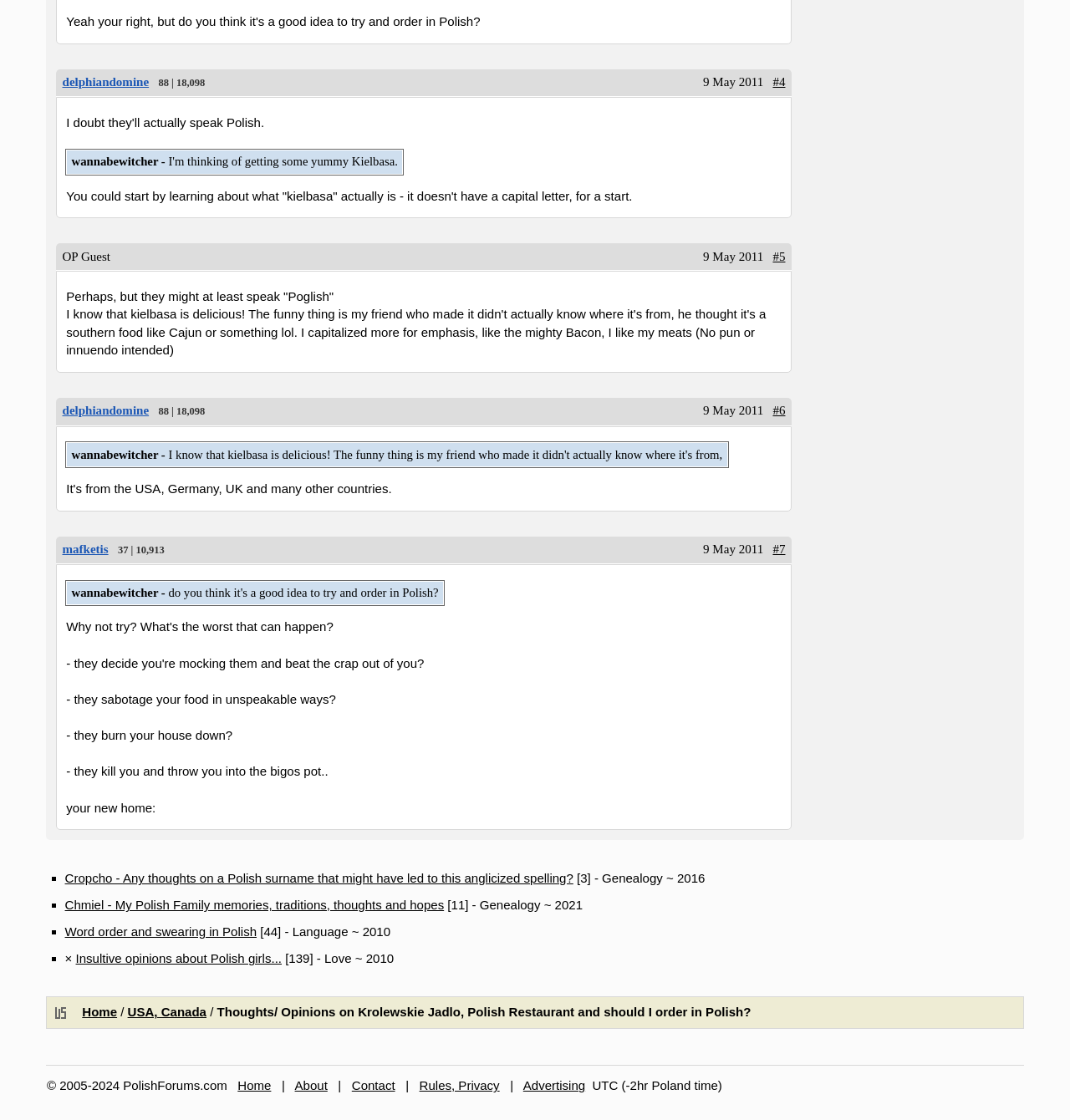Using the provided element description "Advertising", determine the bounding box coordinates of the UI element.

[0.489, 0.963, 0.547, 0.976]